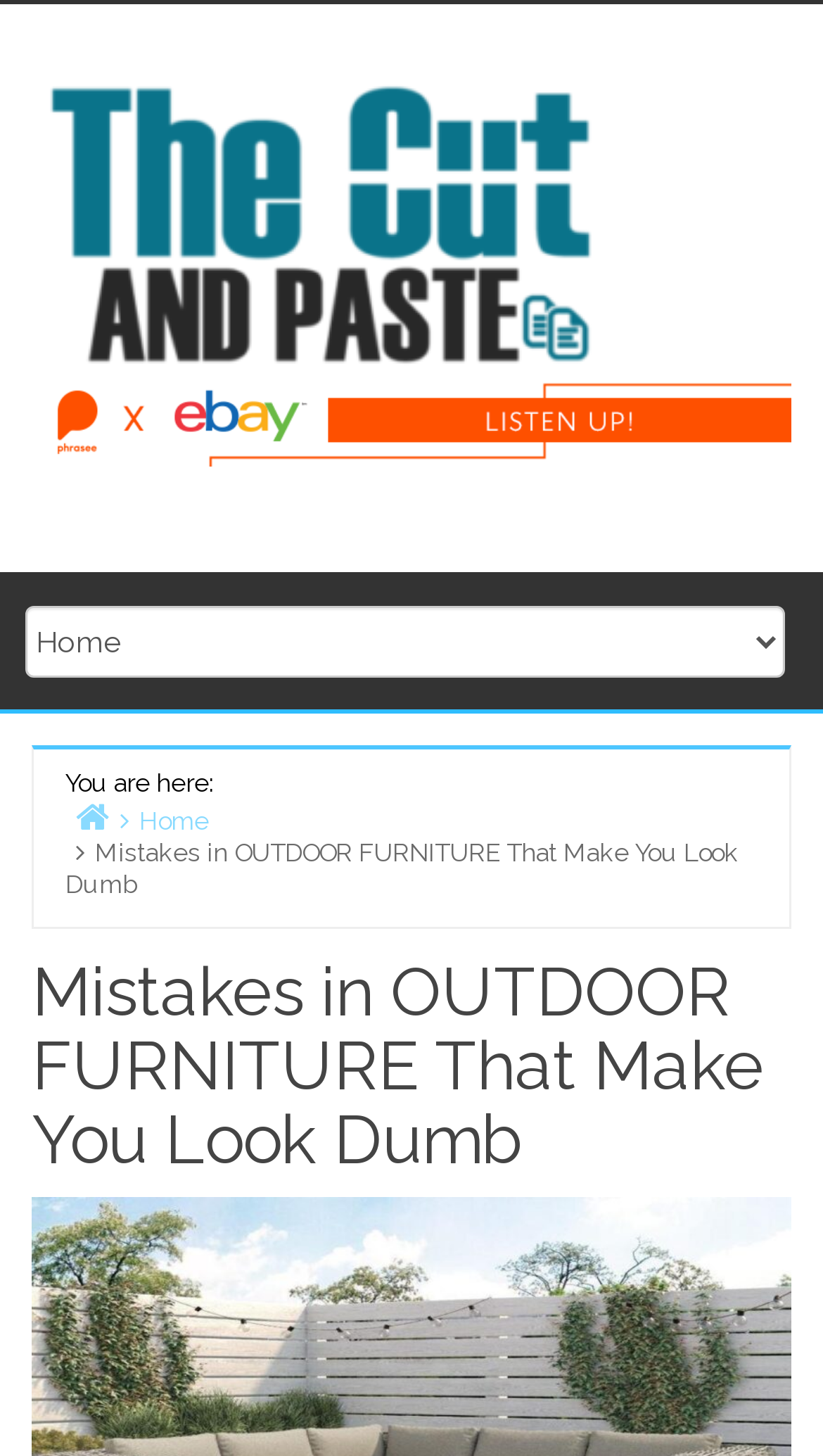Please give a short response to the question using one word or a phrase:
How many navigation menus are there?

2